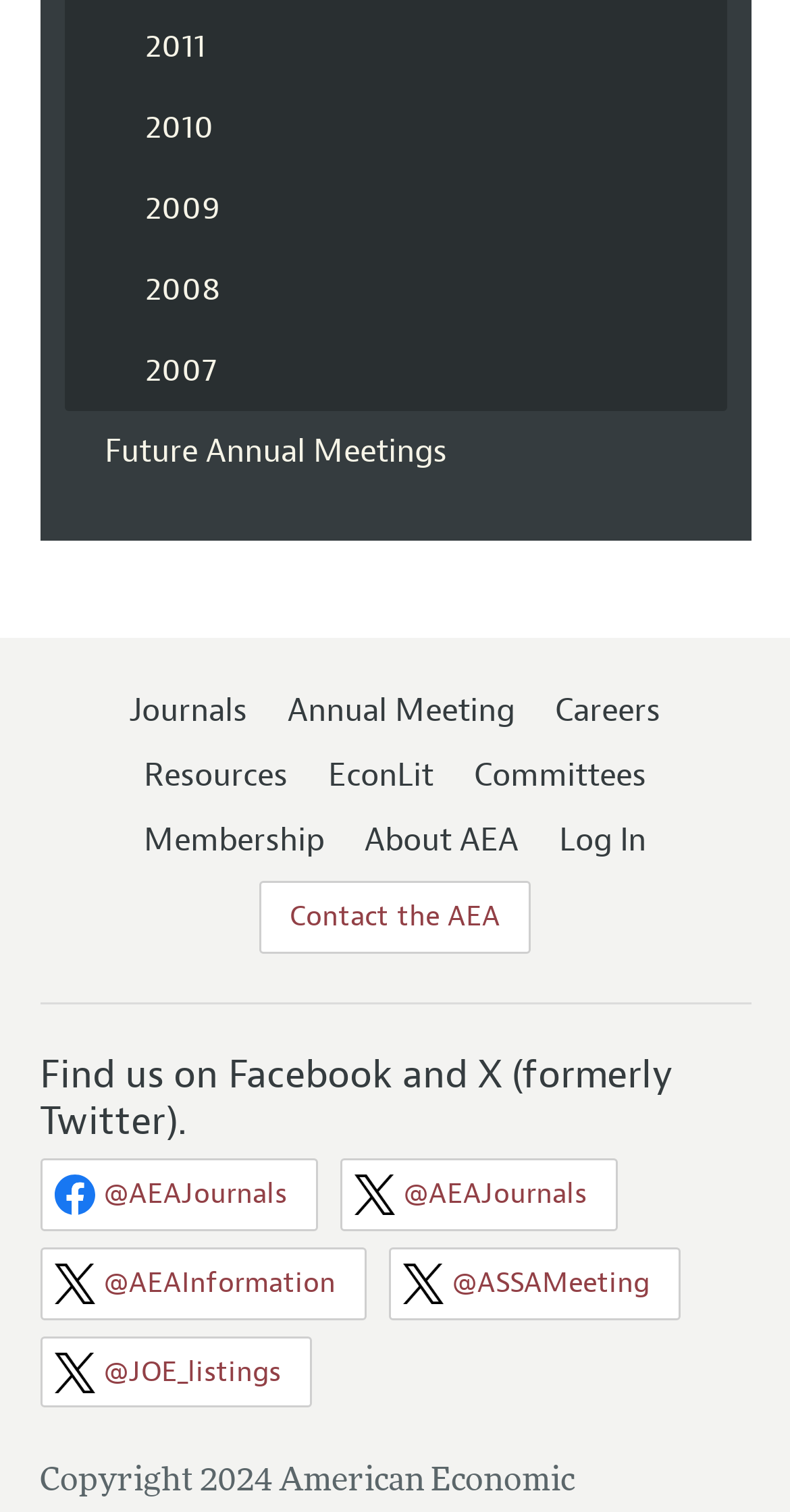Please identify the bounding box coordinates of the region to click in order to complete the task: "View 2011 annual meeting". The coordinates must be four float numbers between 0 and 1, specified as [left, top, right, bottom].

[0.153, 0.004, 0.888, 0.058]